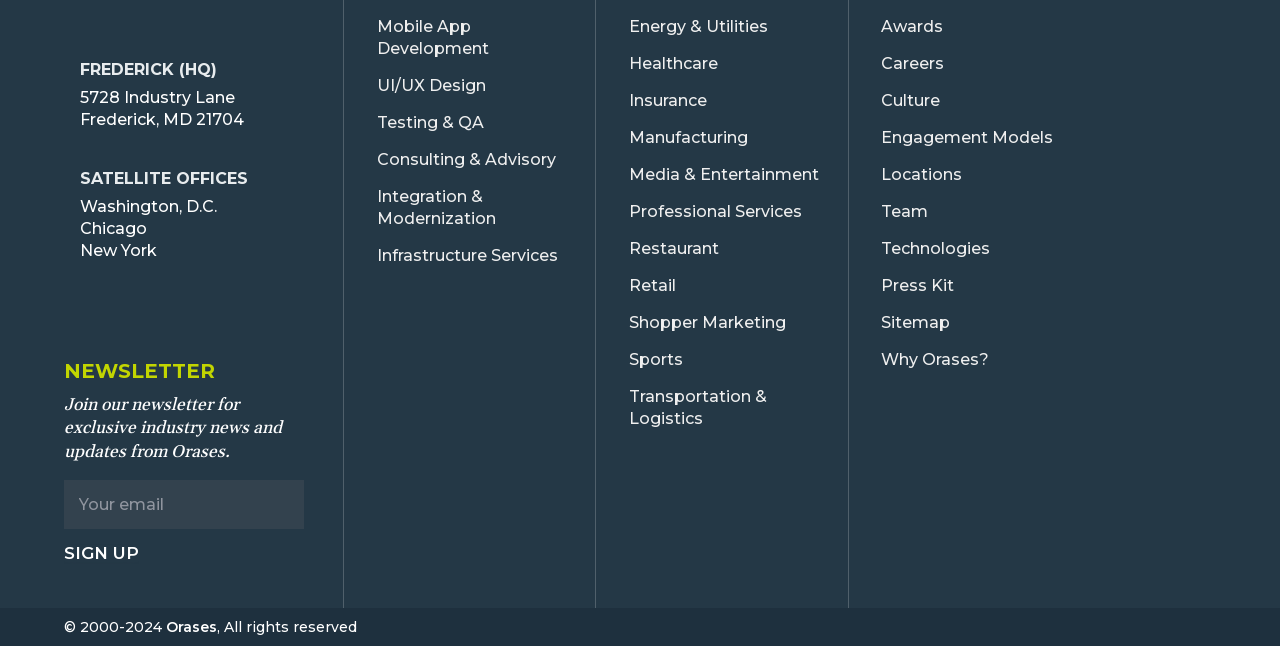Give a short answer to this question using one word or a phrase:
What are the industries served by the company?

Energy & Utilities, Healthcare, etc.